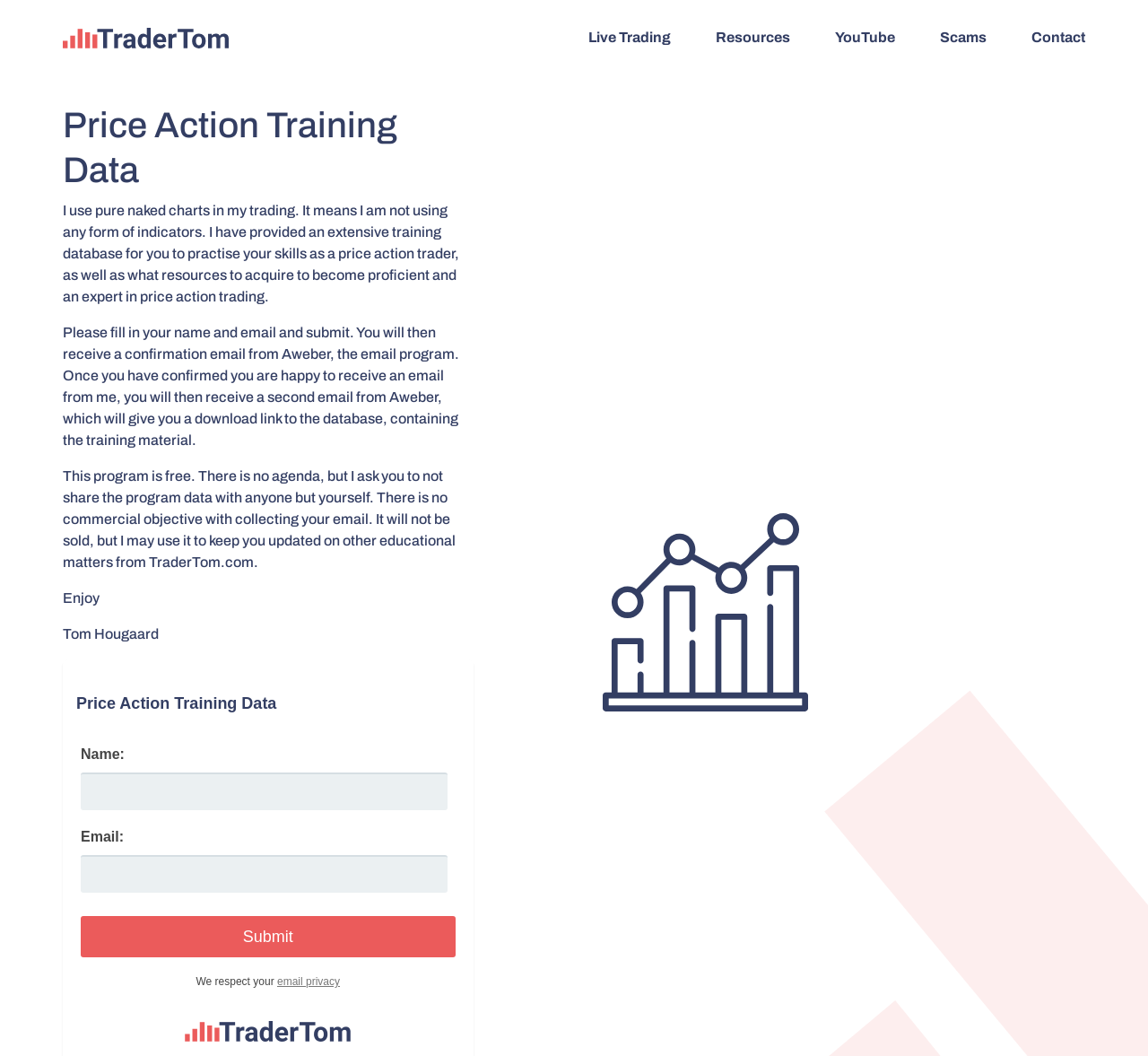Determine the bounding box coordinates of the clickable region to carry out the instruction: "Click on YouTube".

[0.727, 0.028, 0.78, 0.042]